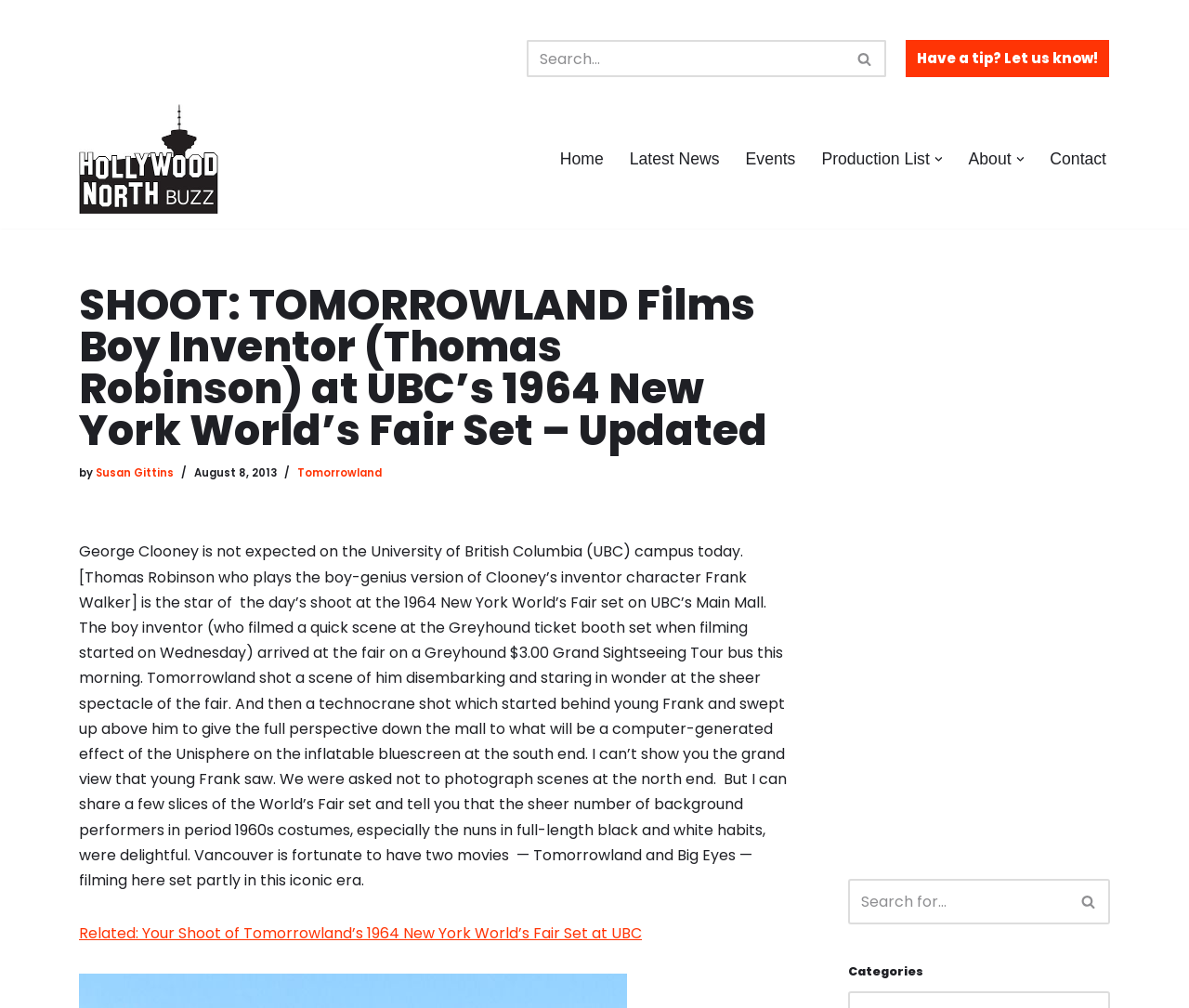Please provide a detailed answer to the question below by examining the image:
What is the name of the author of the article?

I looked for the author's name in the article and found it next to the 'by' keyword, which is 'Susan Gittins'.